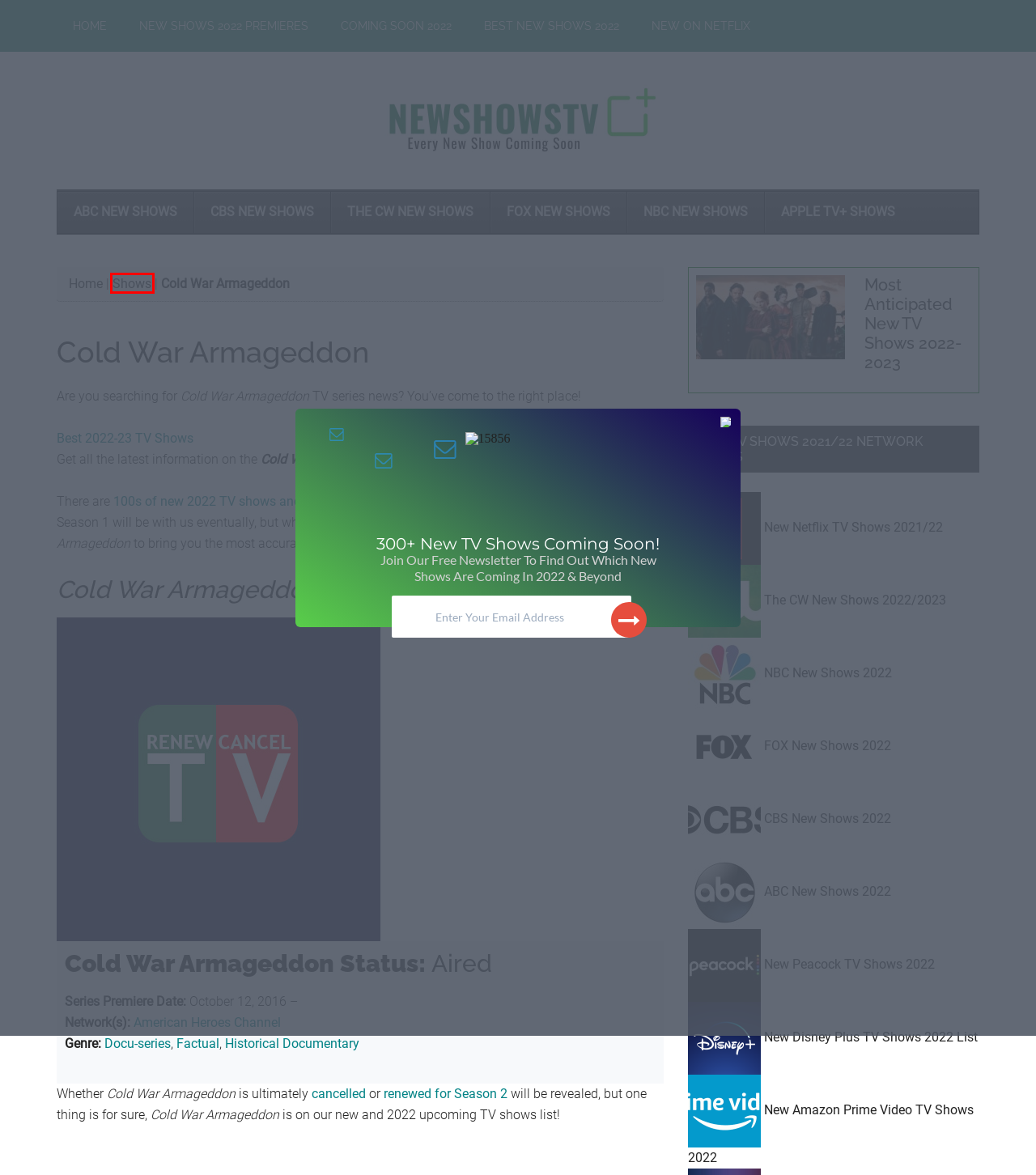Please examine the screenshot provided, which contains a red bounding box around a UI element. Select the webpage description that most accurately describes the new page displayed after clicking the highlighted element. Here are the candidates:
A. New Amazon Prime TV Shows 2022 | Upcoming Amazon Shows 2022 - New Shows TV
B. FOX New Shows 2022 - New Shows TV
C. New Disney Plus TV Shows 2022 | Upcoming Disney+ Shows 2022 - New Shows TV
D. New TV Shows 2023 | New Series 2023 Premieres - New Shows TV
E. Renewed TV Shows 2021-2022 (Which TV Show Renewed) - Cancelled TV Shows & Renewed Series
F. Factual Coming Soon Guide 2021-22 - New Shows TV
G. TV Shows New Shows 2022/2023 - New Shows TV
H. New CBS Shows 2022 | Upcoming CBS TV Shows | CBS Winter 2022 Shows - New Shows TV

G